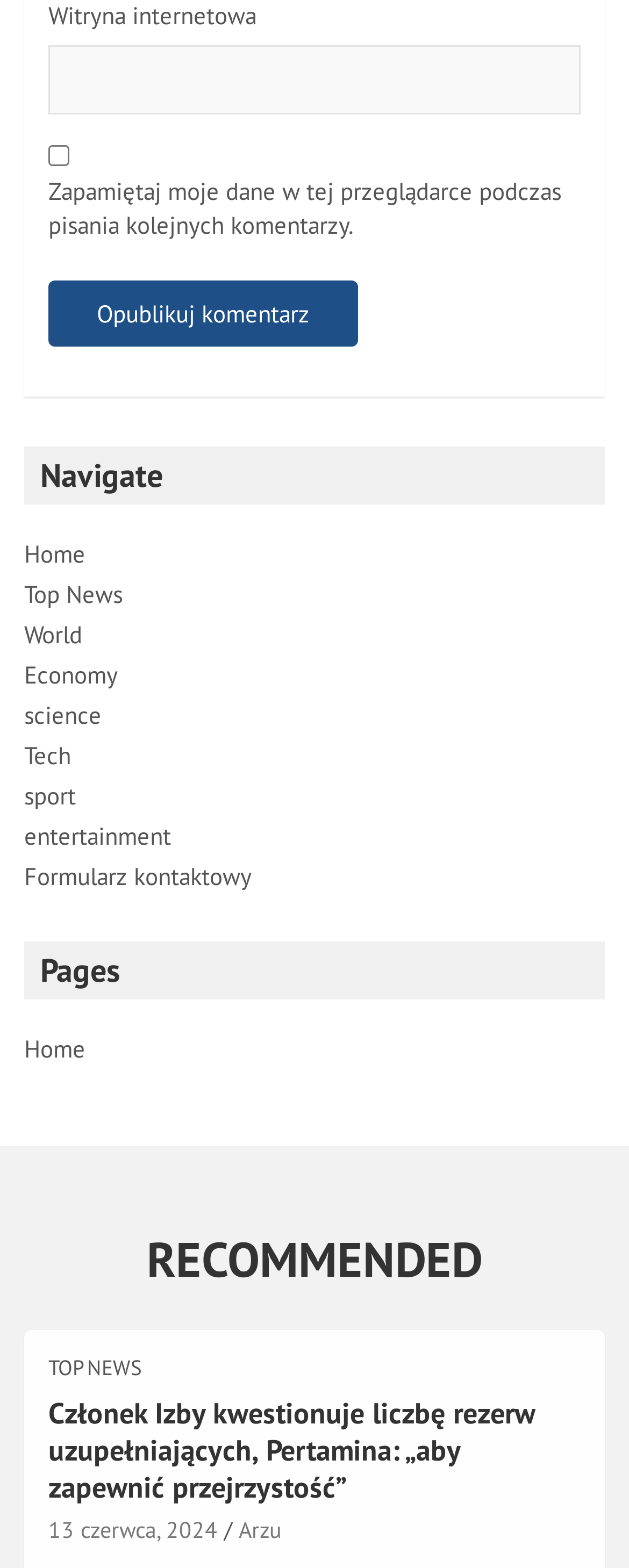Provide the bounding box coordinates for the area that should be clicked to complete the instruction: "Publish comment".

[0.077, 0.179, 0.569, 0.222]